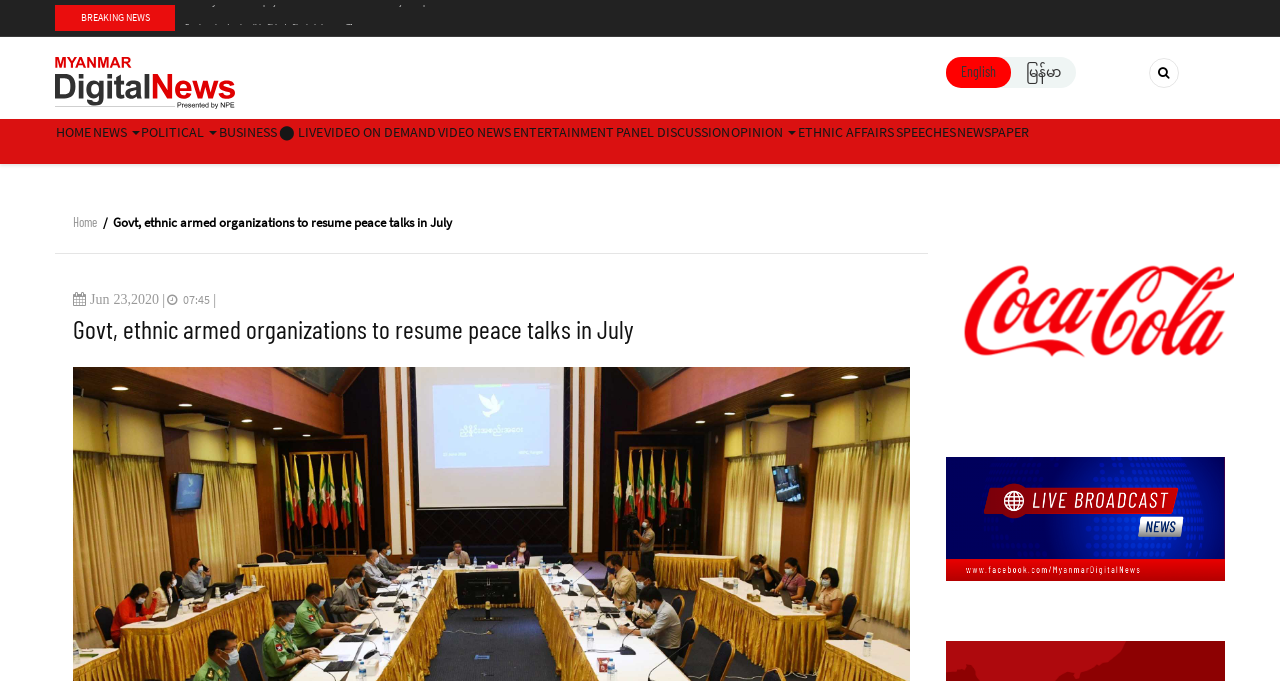Predict the bounding box of the UI element based on the description: "alt="web ads for cocacola"". The coordinates should be four float numbers between 0 and 1, formatted as [left, top, right, bottom].

[0.739, 0.459, 0.957, 0.482]